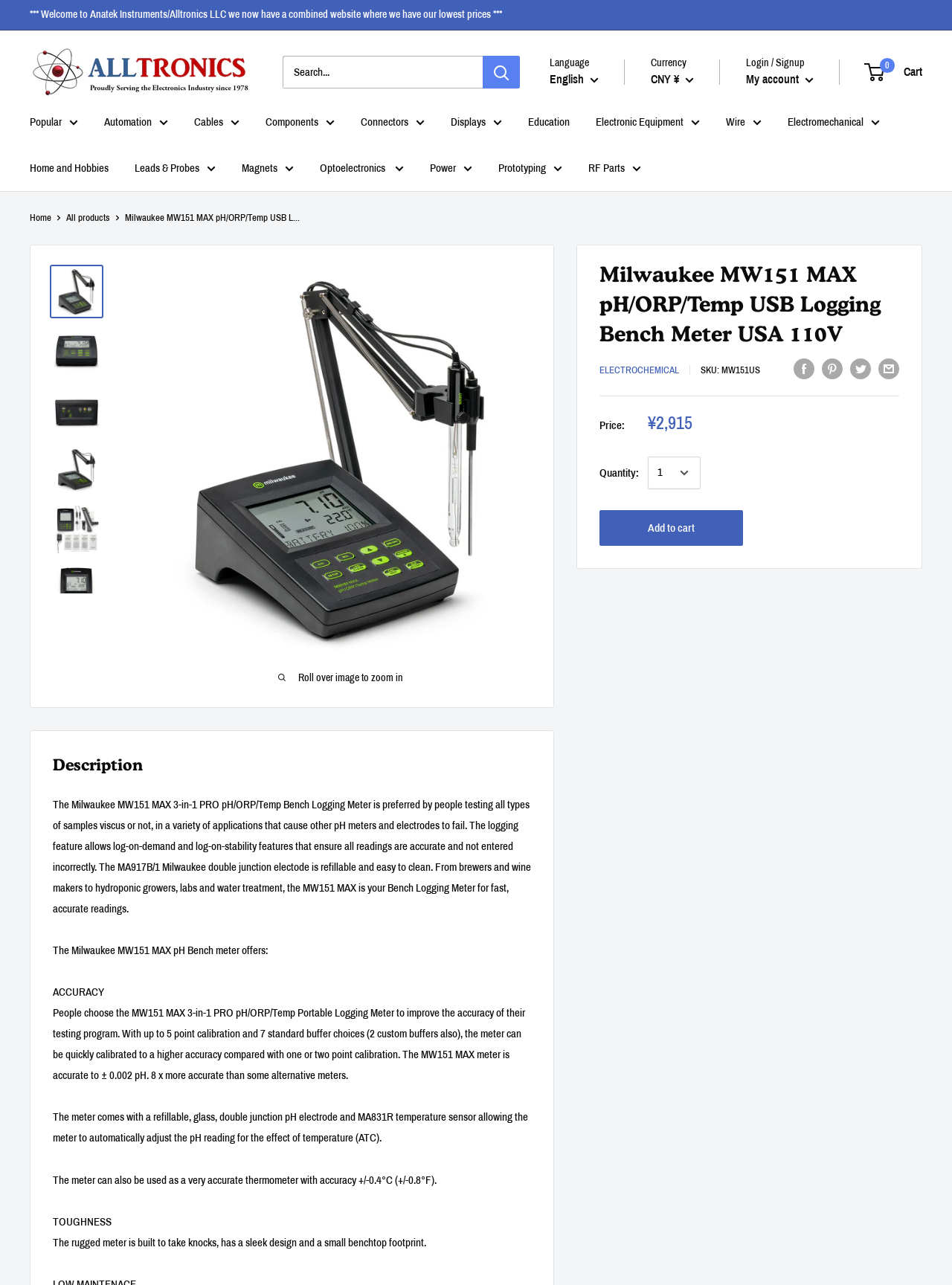Identify the primary heading of the webpage and provide its text.

Milwaukee MW151 MAX pH/ORP/Temp USB Logging Bench Meter USA 110V